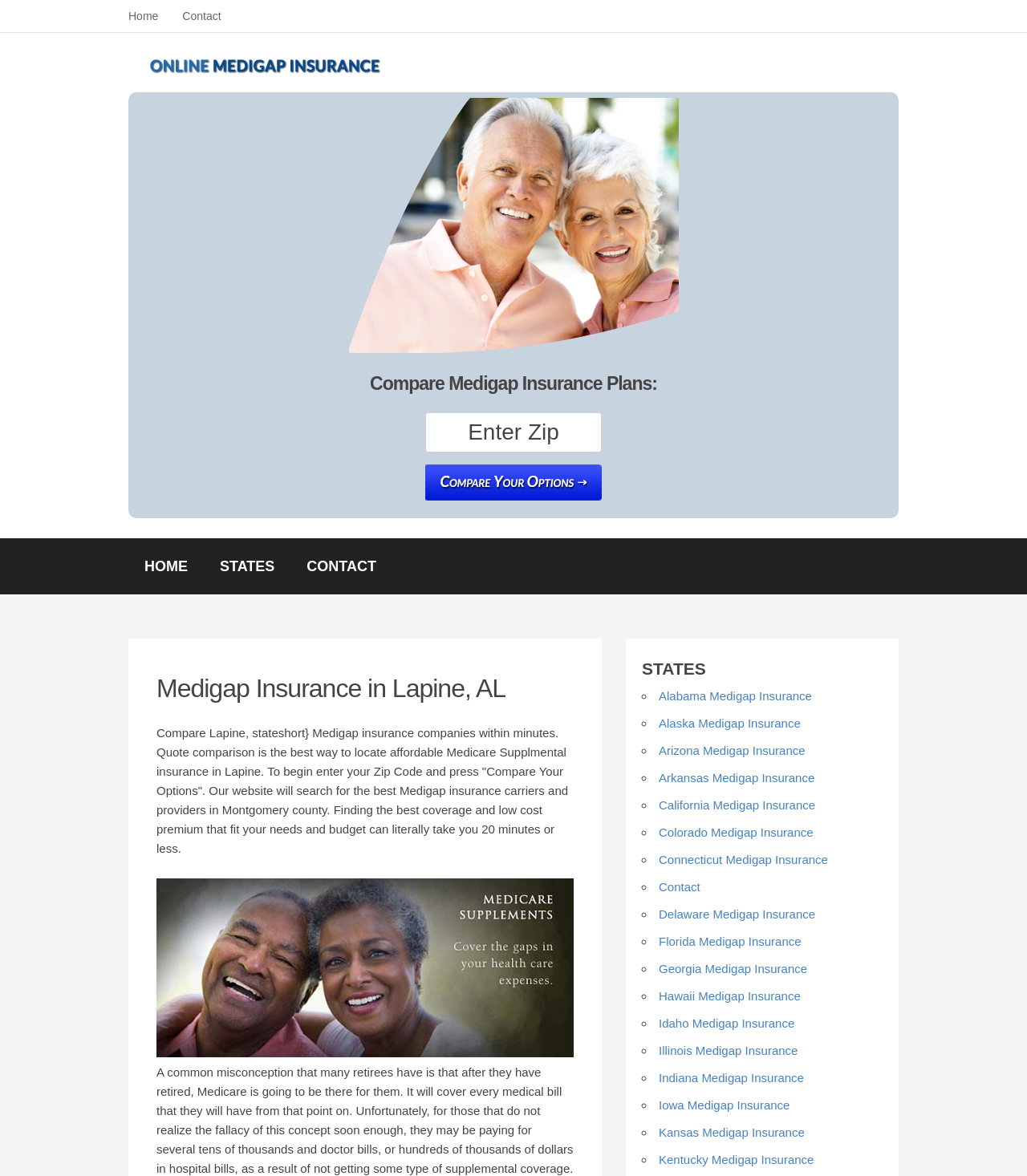Give the bounding box coordinates for this UI element: "Menu Home States Contact". The coordinates should be four float numbers between 0 and 1, arranged as [left, top, right, bottom].

[0.0, 0.458, 1.0, 0.505]